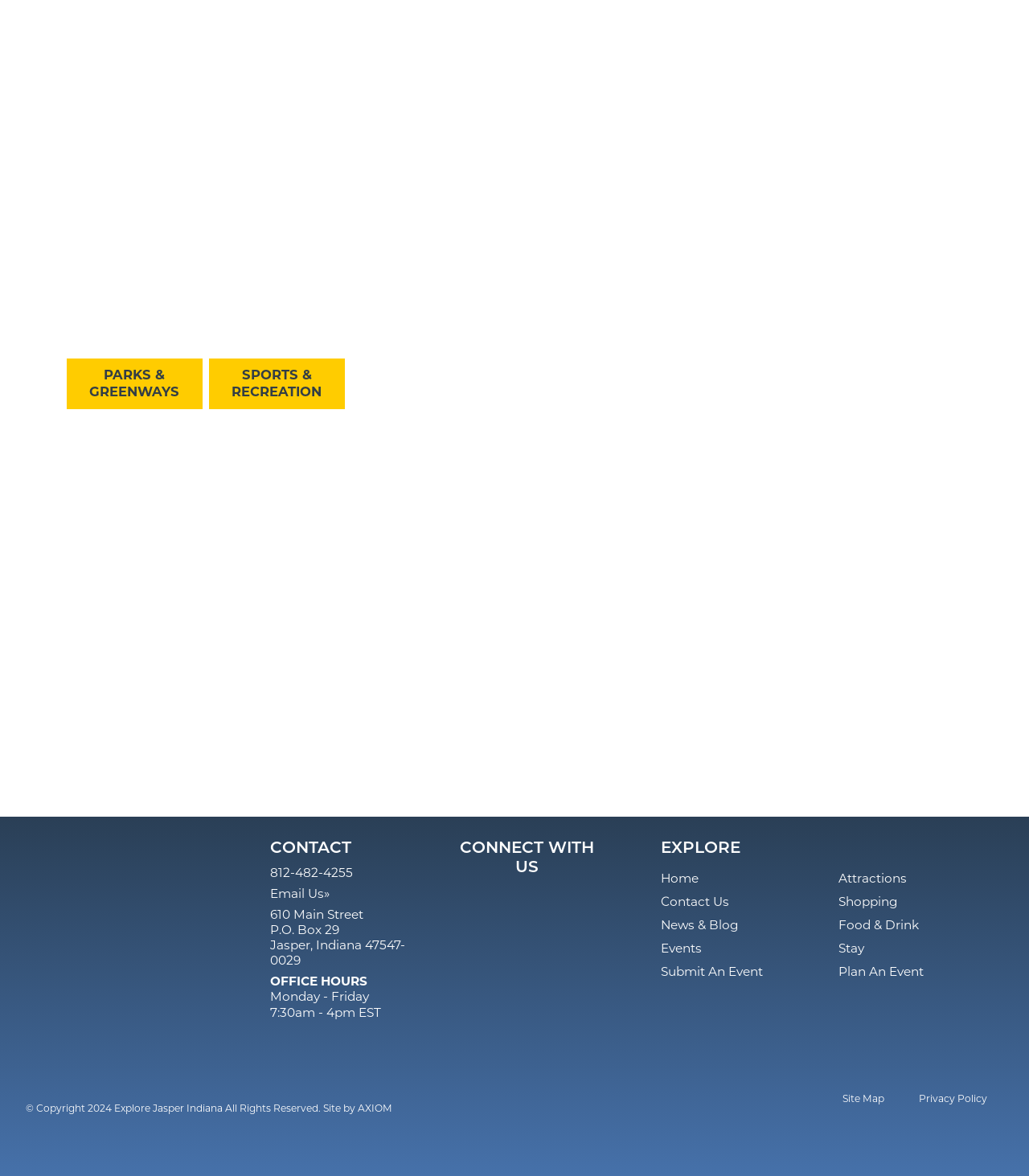How many parks are mentioned on this webpage?
Use the image to give a comprehensive and detailed response to the question.

I counted the number of links with the word 'park' in their text. I found two links: 'PARKS & GREENWAYS' and 'Dave Bueler Plaza and Riverwalk'. Therefore, there are two parks mentioned on this webpage.